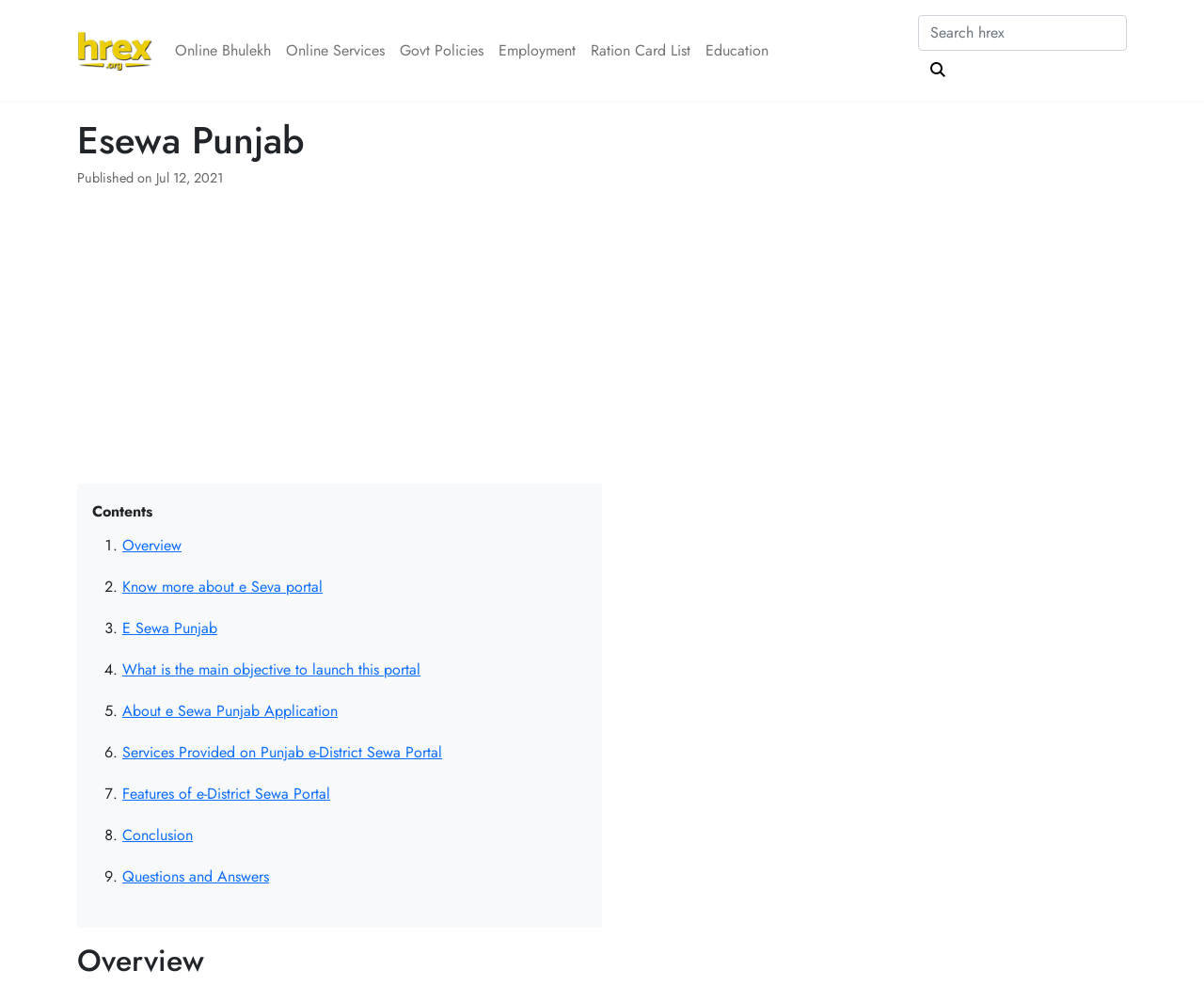Identify the bounding box coordinates of the element to click to follow this instruction: 'Click the 'Online Bhulekh' link'. Ensure the coordinates are four float values between 0 and 1, provided as [left, top, right, bottom].

[0.139, 0.031, 0.231, 0.073]